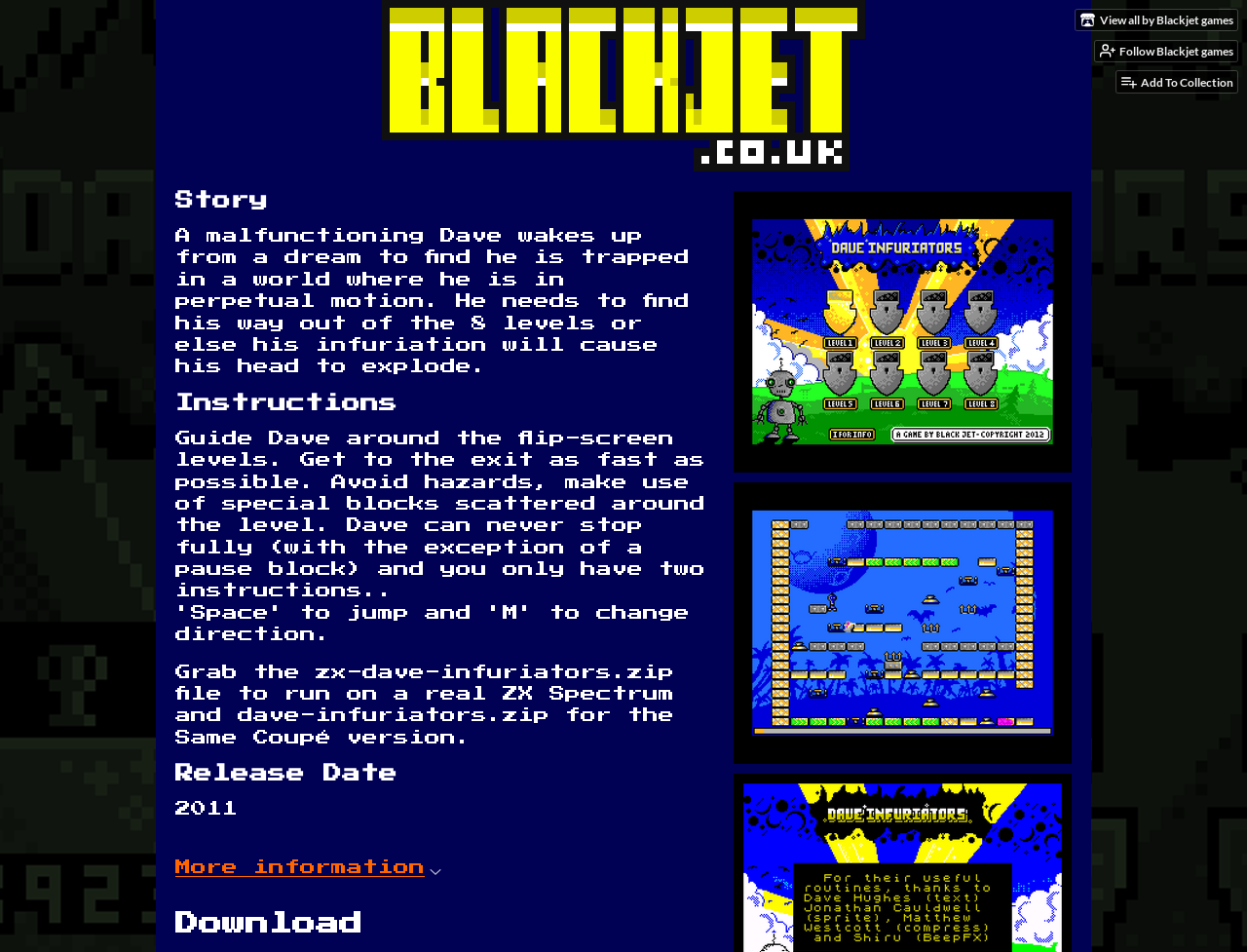Identify the bounding box coordinates for the UI element mentioned here: "View all by Blackjet gamesCreator". Provide the coordinates as four float values between 0 and 1, i.e., [left, top, right, bottom].

[0.863, 0.01, 0.992, 0.032]